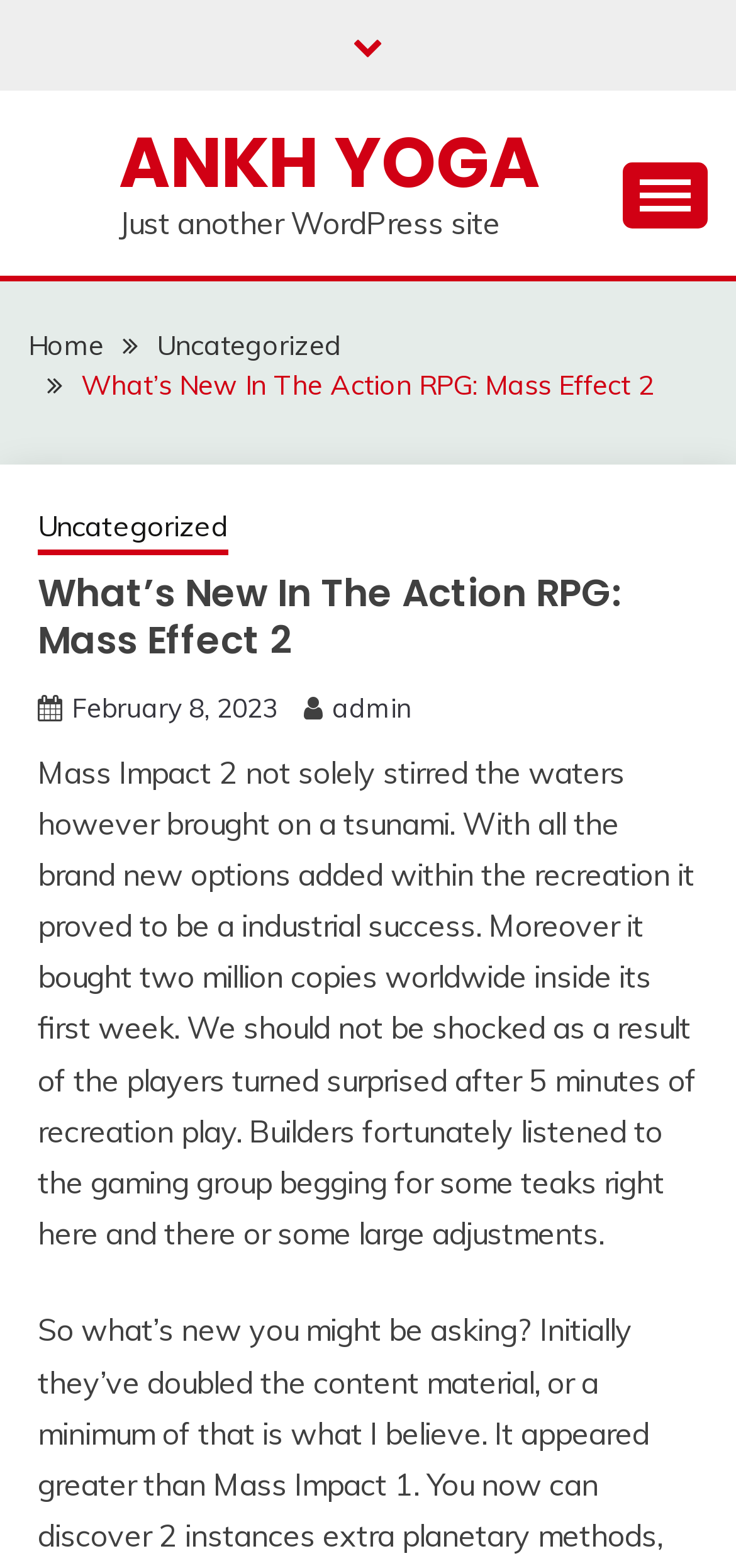Please identify the webpage's heading and generate its text content.

What’s New In The Action RPG: Mass Effect 2